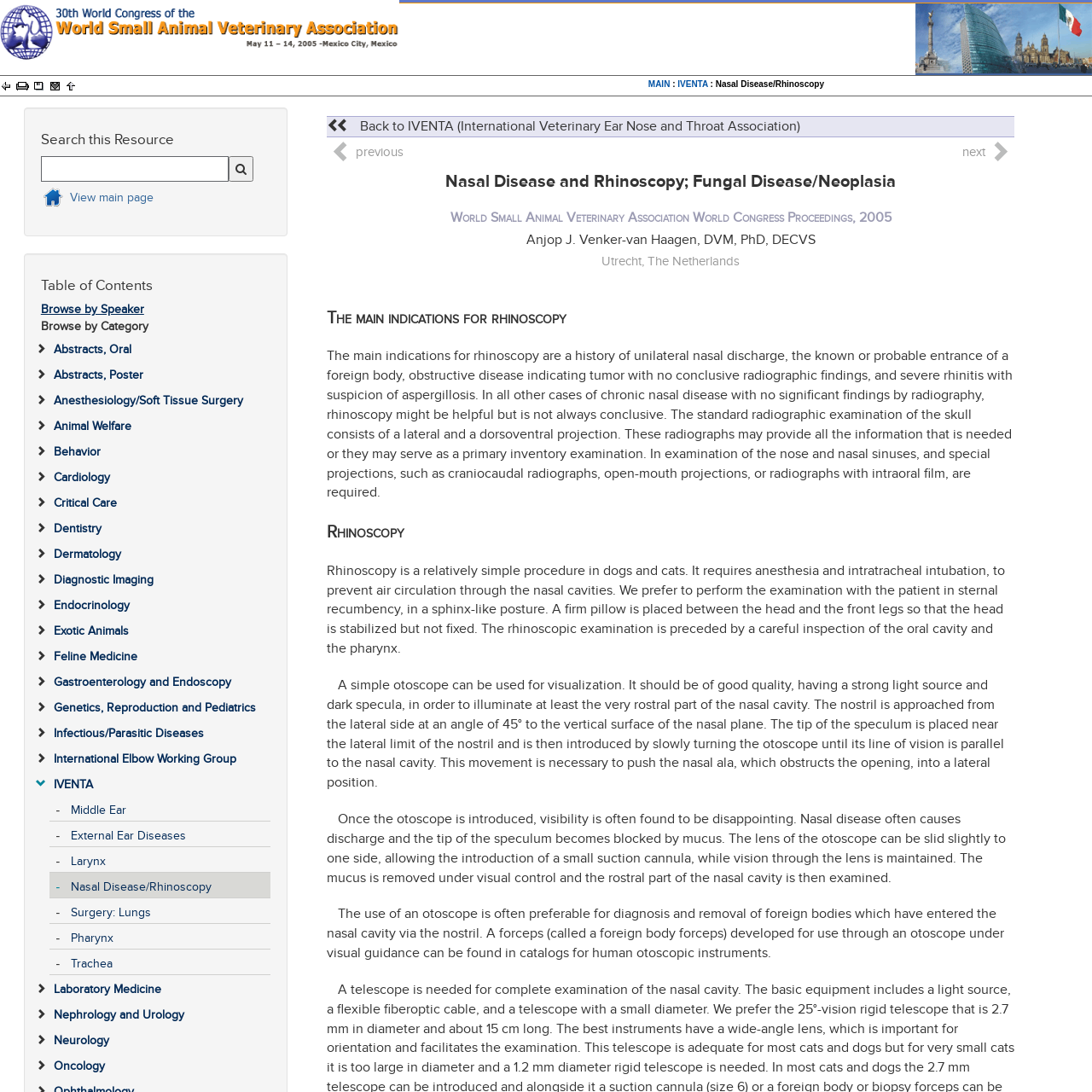Please reply with a single word or brief phrase to the question: 
What is the purpose of rhinoscopy?

Diagnosis and removal of foreign bodies